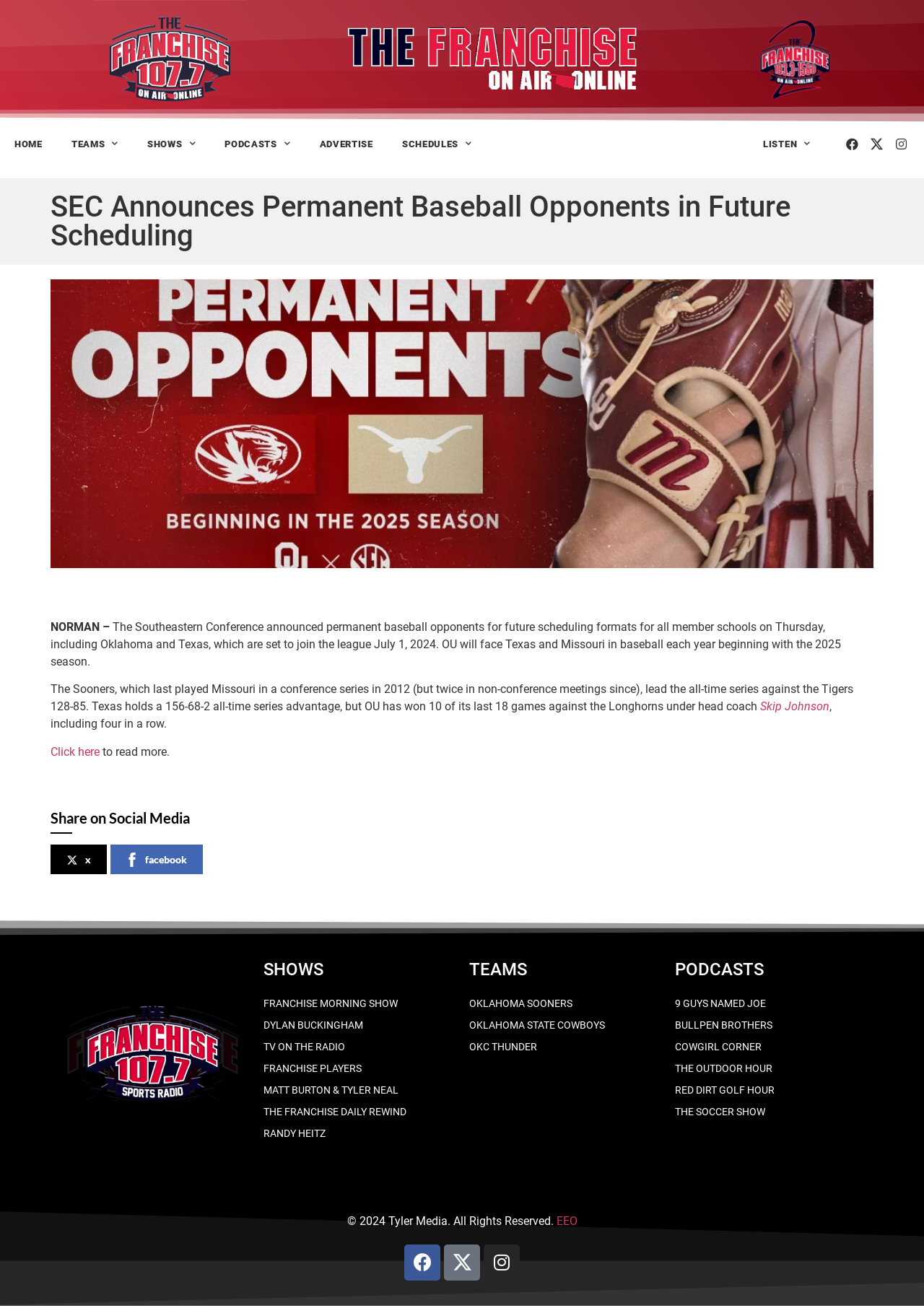What is the name of the conference?
Using the image, give a concise answer in the form of a single word or short phrase.

Southeastern Conference